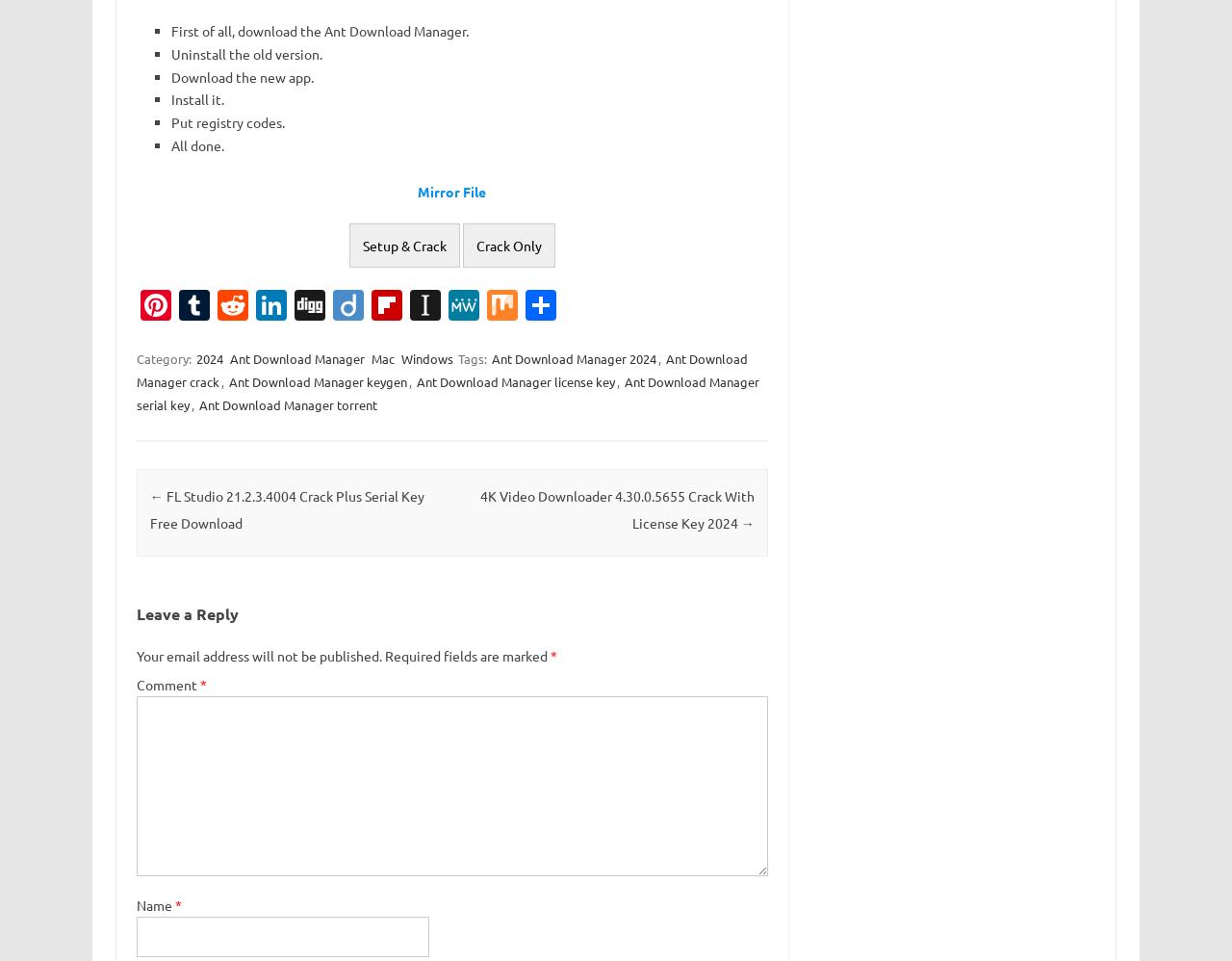Identify the bounding box coordinates of the section that should be clicked to achieve the task described: "Download the Mirror File".

[0.339, 0.19, 0.395, 0.208]